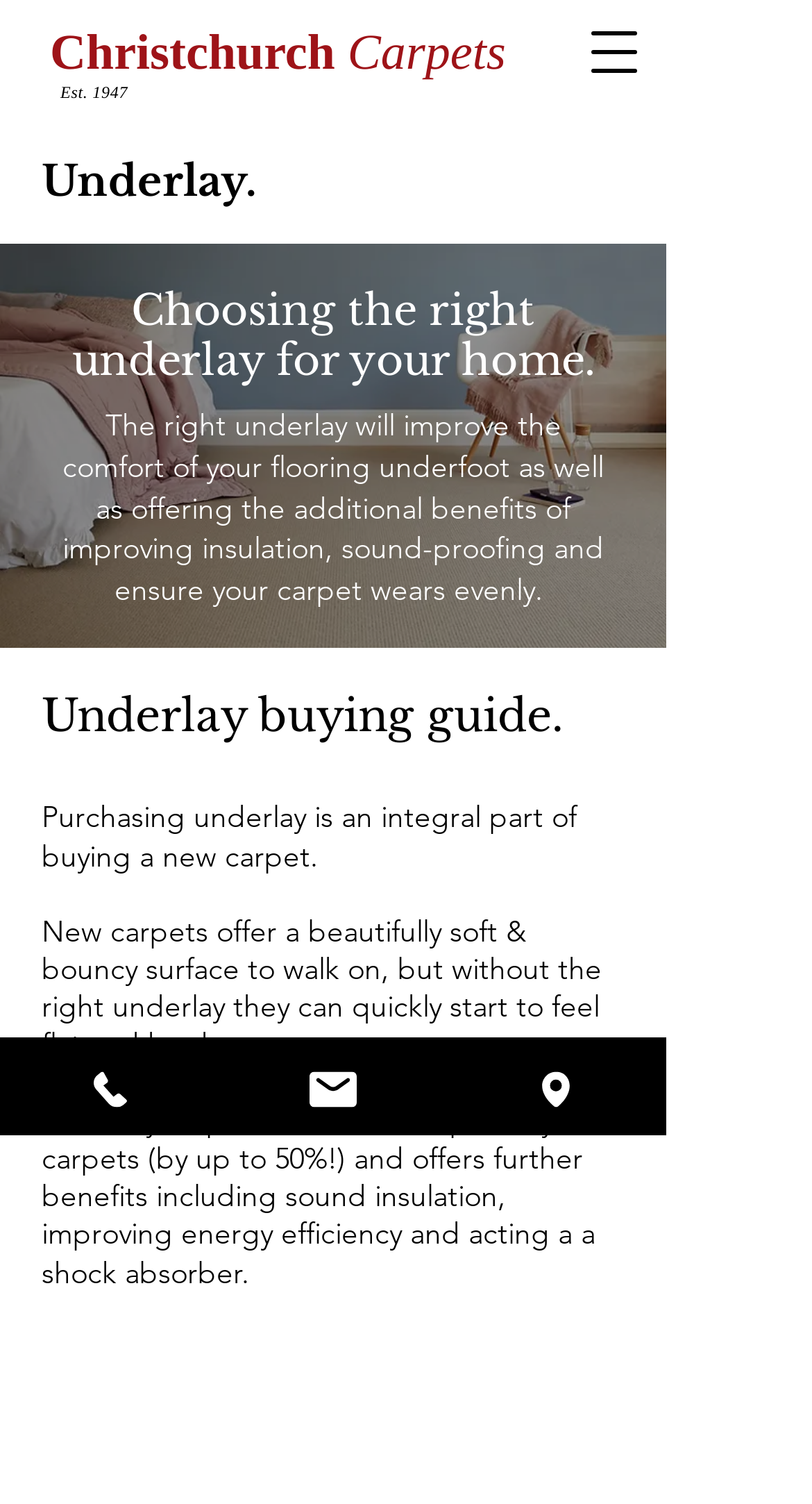What is the year Christchurch Carpets was established?
Using the image, answer in one word or phrase.

1947